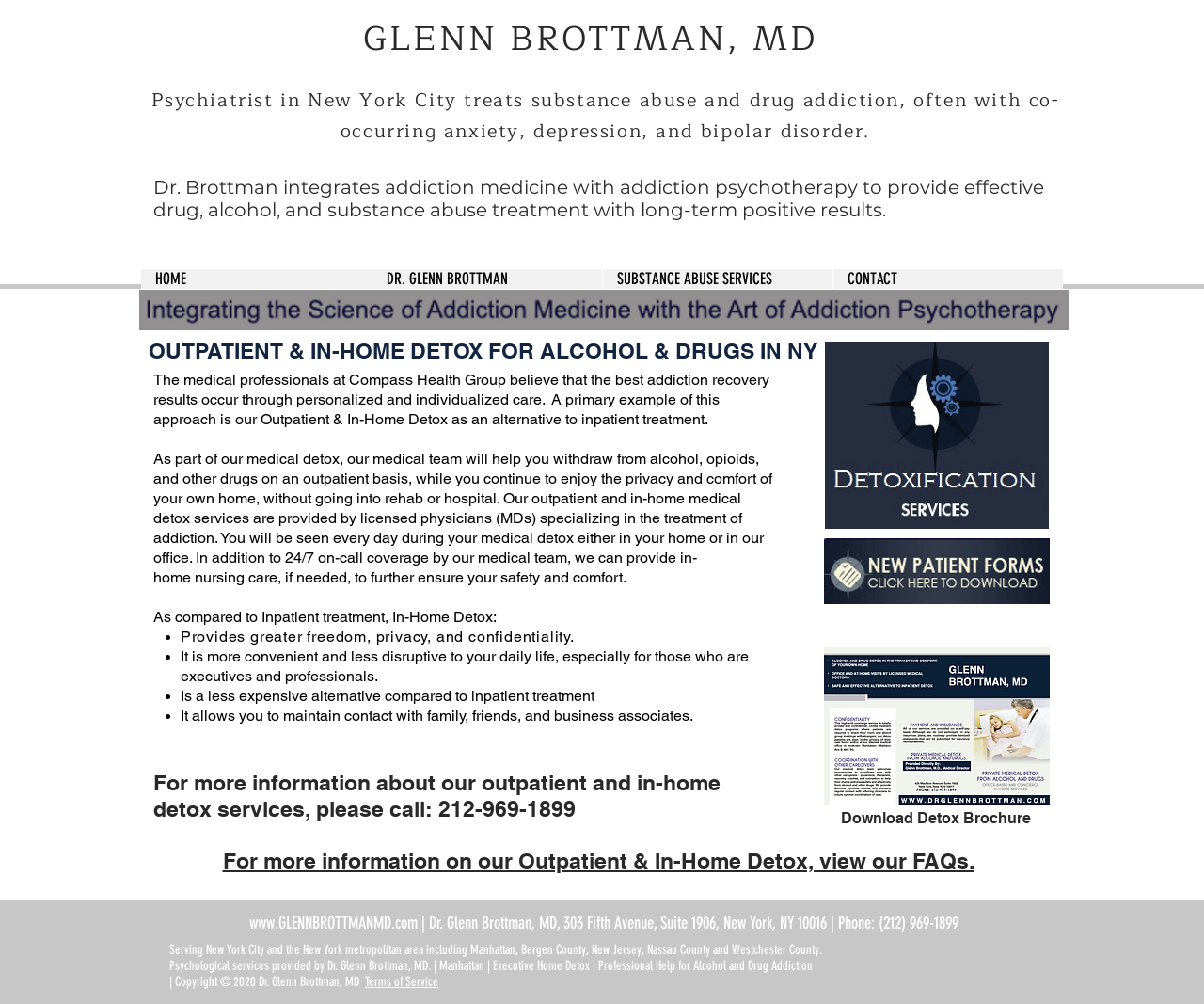Identify the bounding box coordinates of the HTML element based on this description: "Terms of Service".

[0.303, 0.97, 0.364, 0.986]